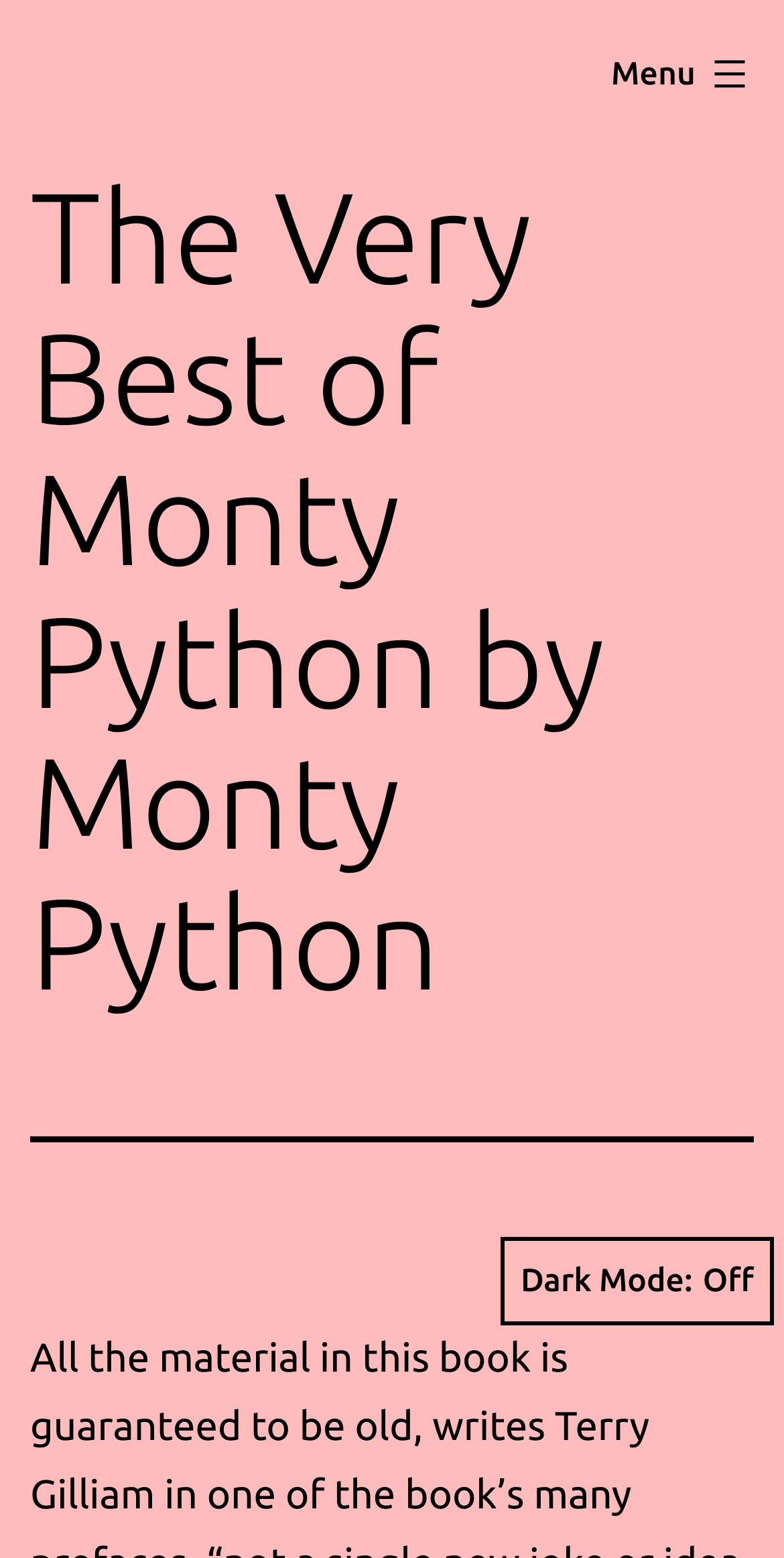Find and extract the text of the primary heading on the webpage.

The Very Best of Monty Python by Monty Python